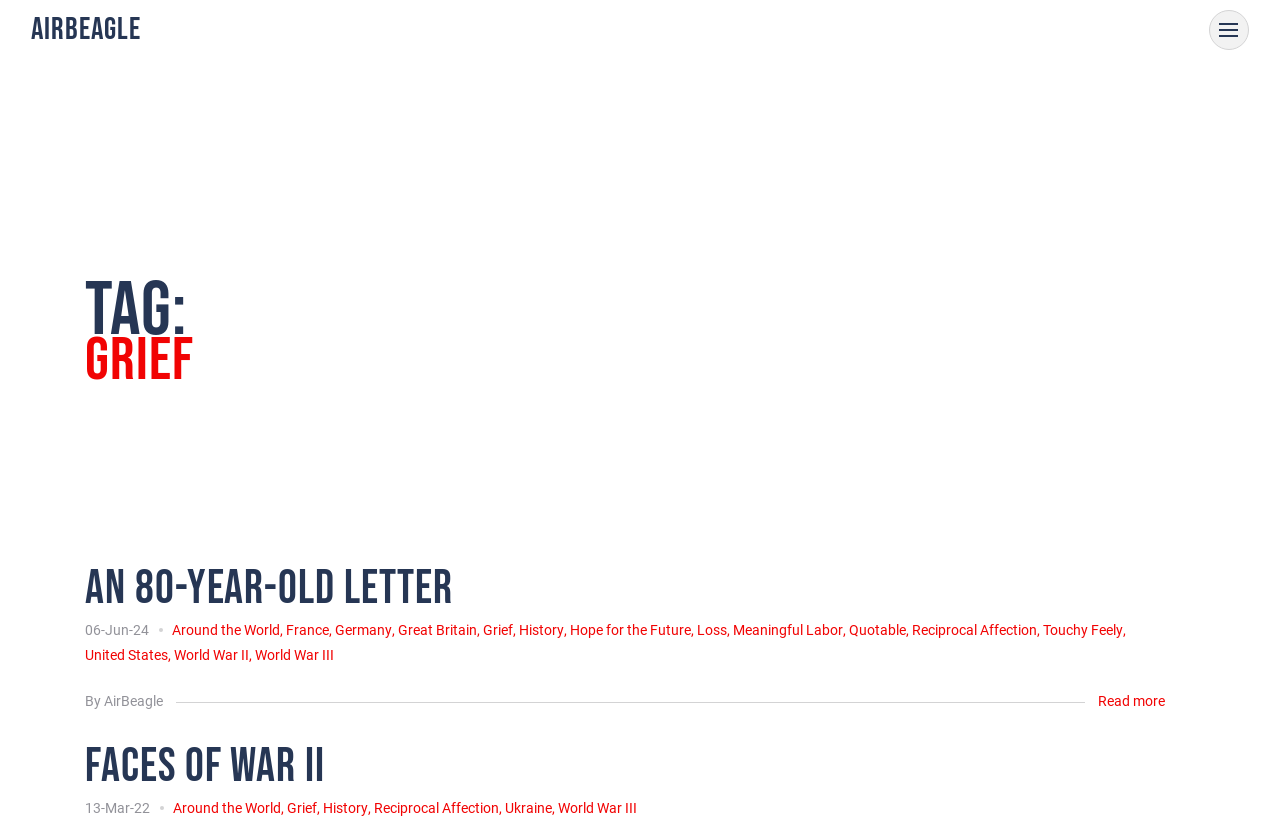Extract the bounding box for the UI element that matches this description: "Faces of War II".

[0.066, 0.895, 0.254, 0.963]